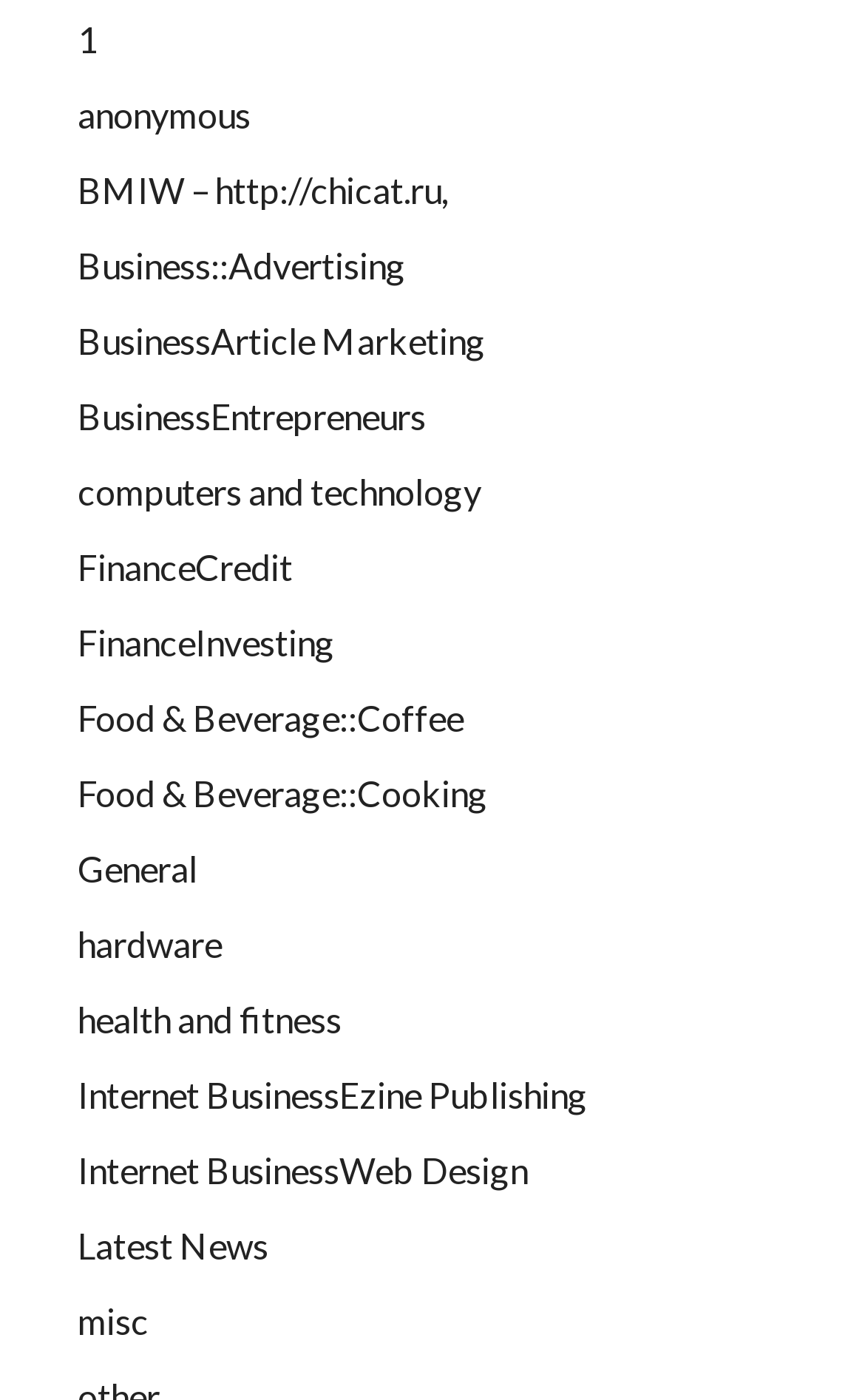What is the first category listed?
Refer to the image and answer the question using a single word or phrase.

1